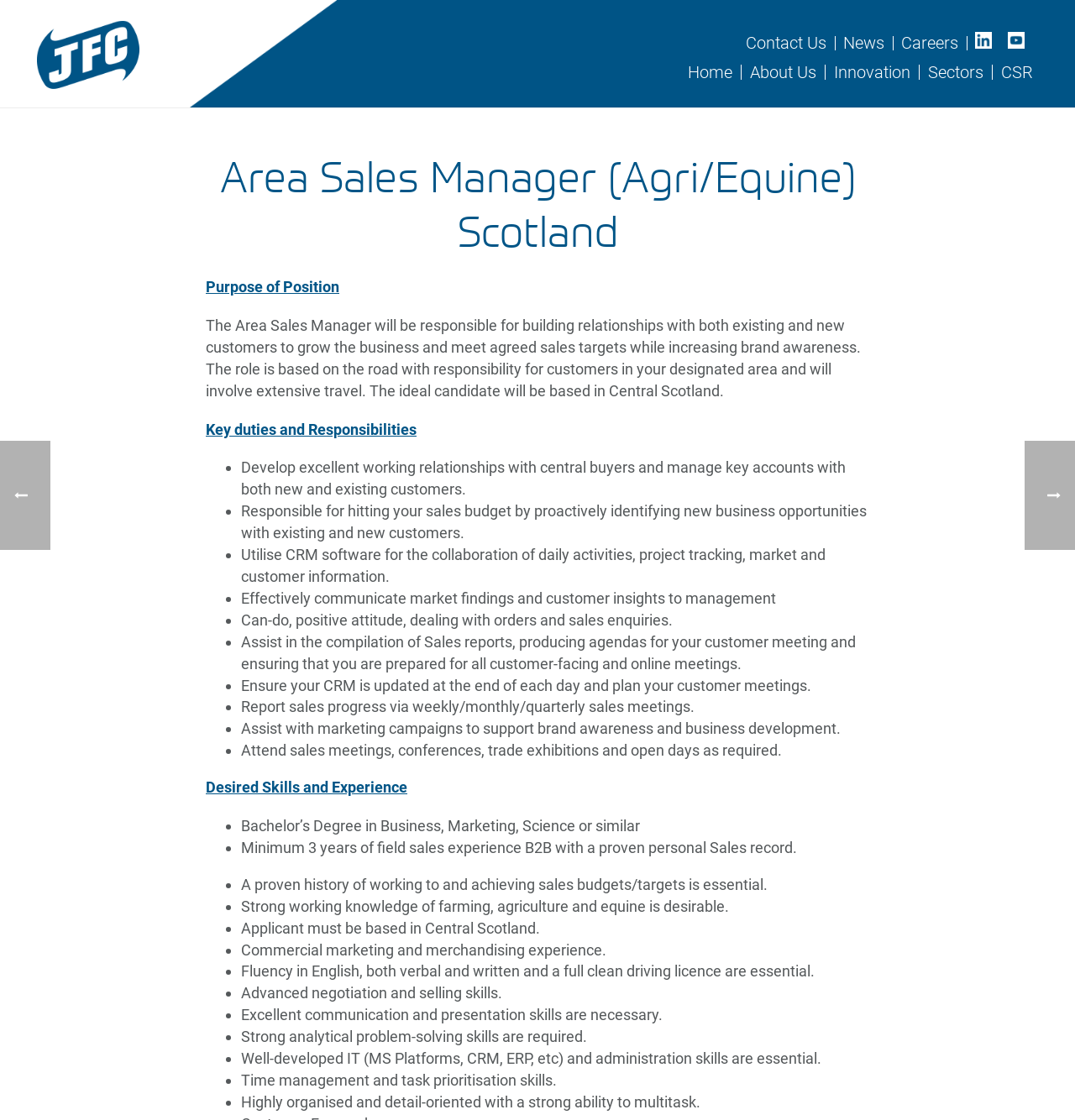Identify the bounding box coordinates of the region I need to click to complete this instruction: "Click on Home".

[0.632, 0.058, 0.69, 0.071]